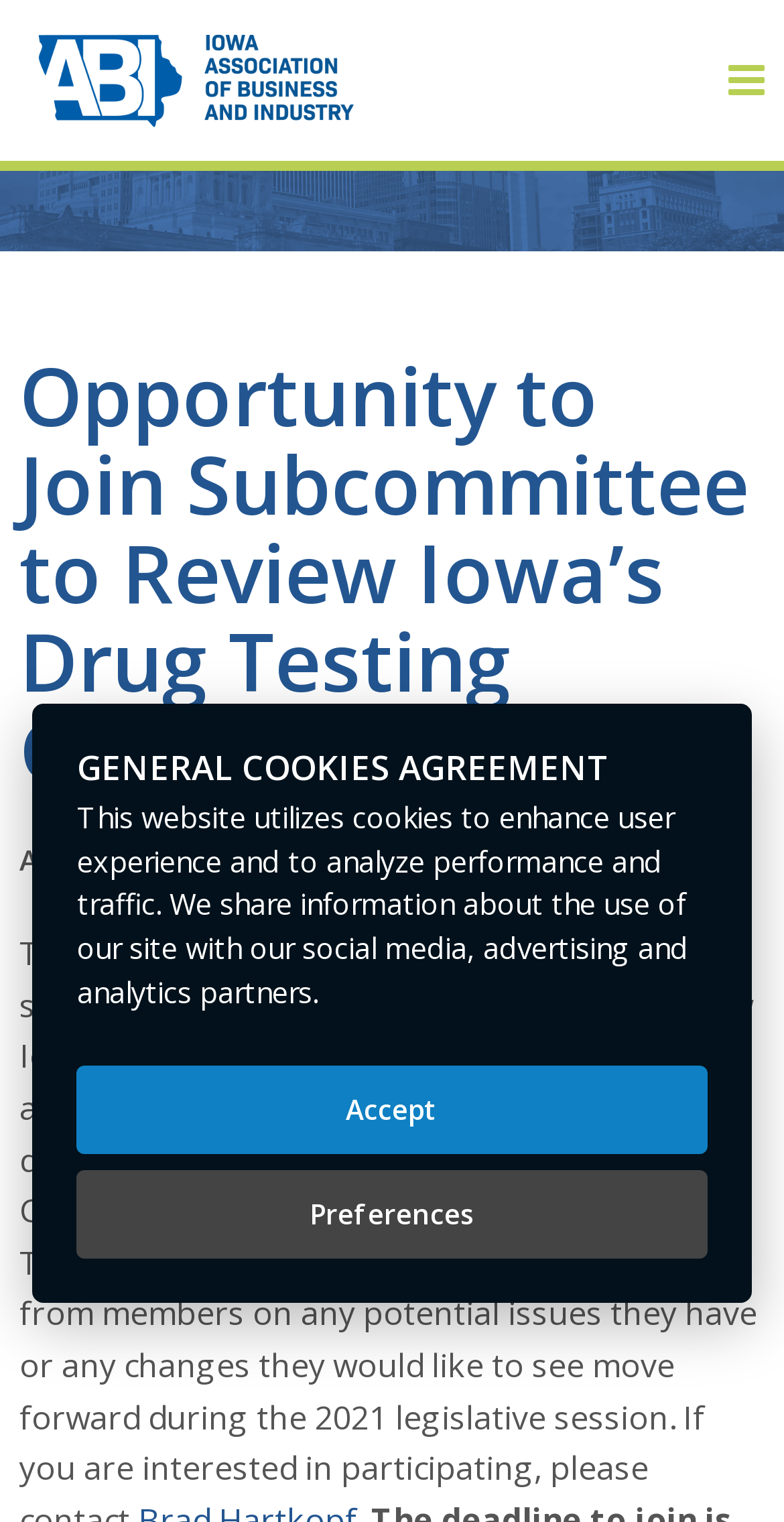Please find the bounding box for the UI component described as follows: "Board of Directors".

[0.212, 0.484, 0.955, 0.545]